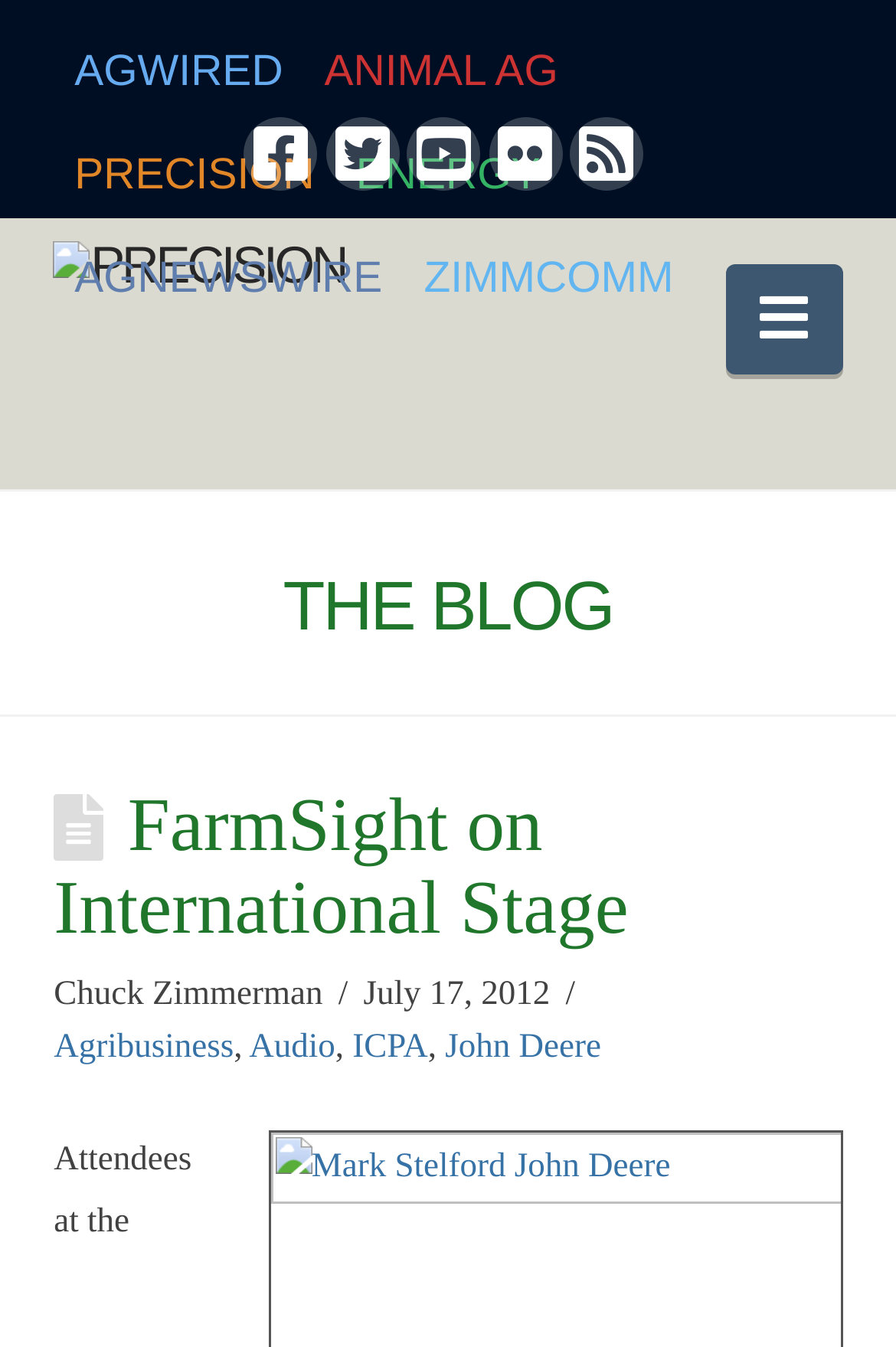Kindly determine the bounding box coordinates for the clickable area to achieve the given instruction: "Open Facebook page".

[0.273, 0.087, 0.355, 0.142]